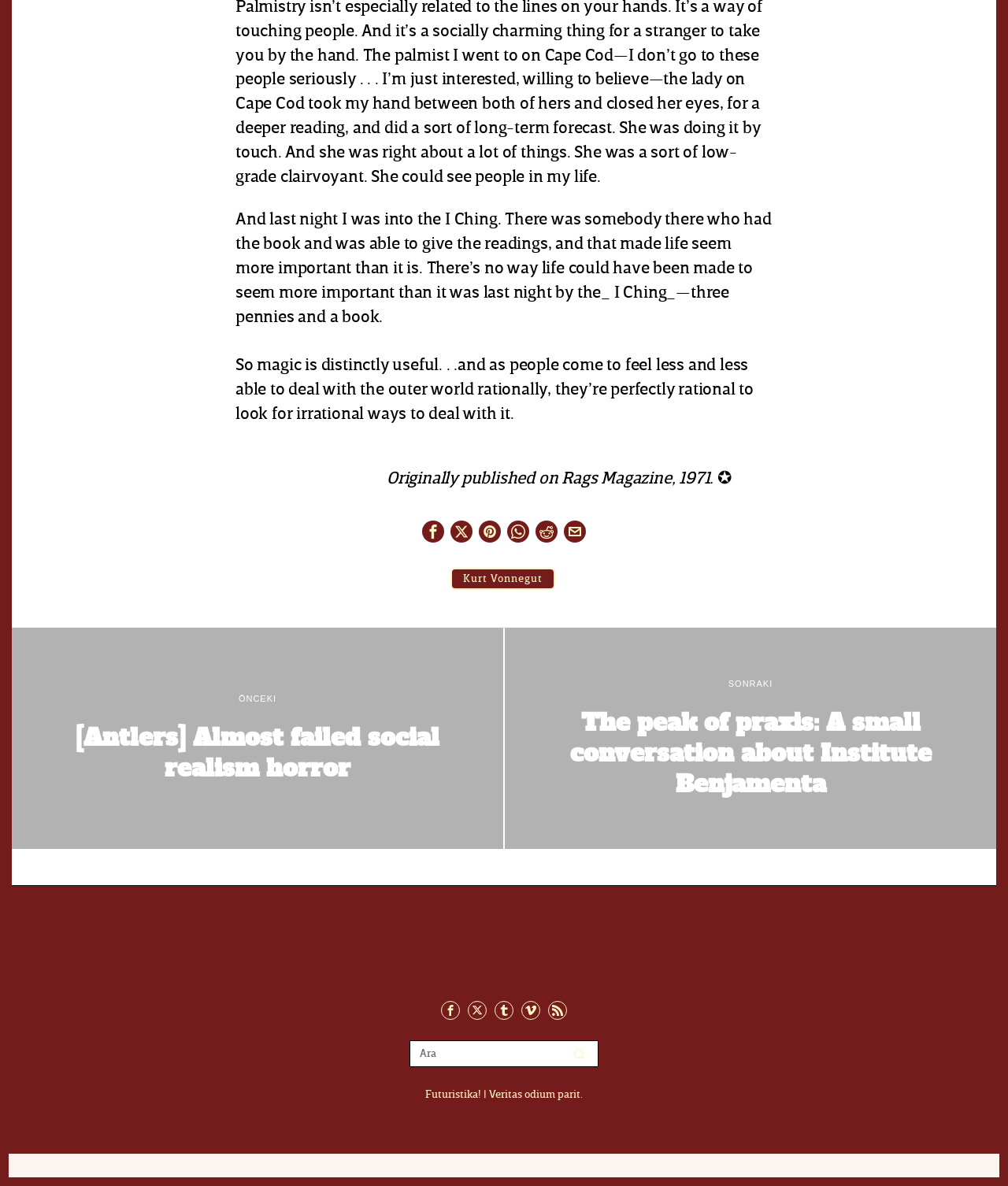Determine the coordinates of the bounding box for the clickable area needed to execute this instruction: "Click on the link to the next article".

[0.722, 0.572, 0.767, 0.58]